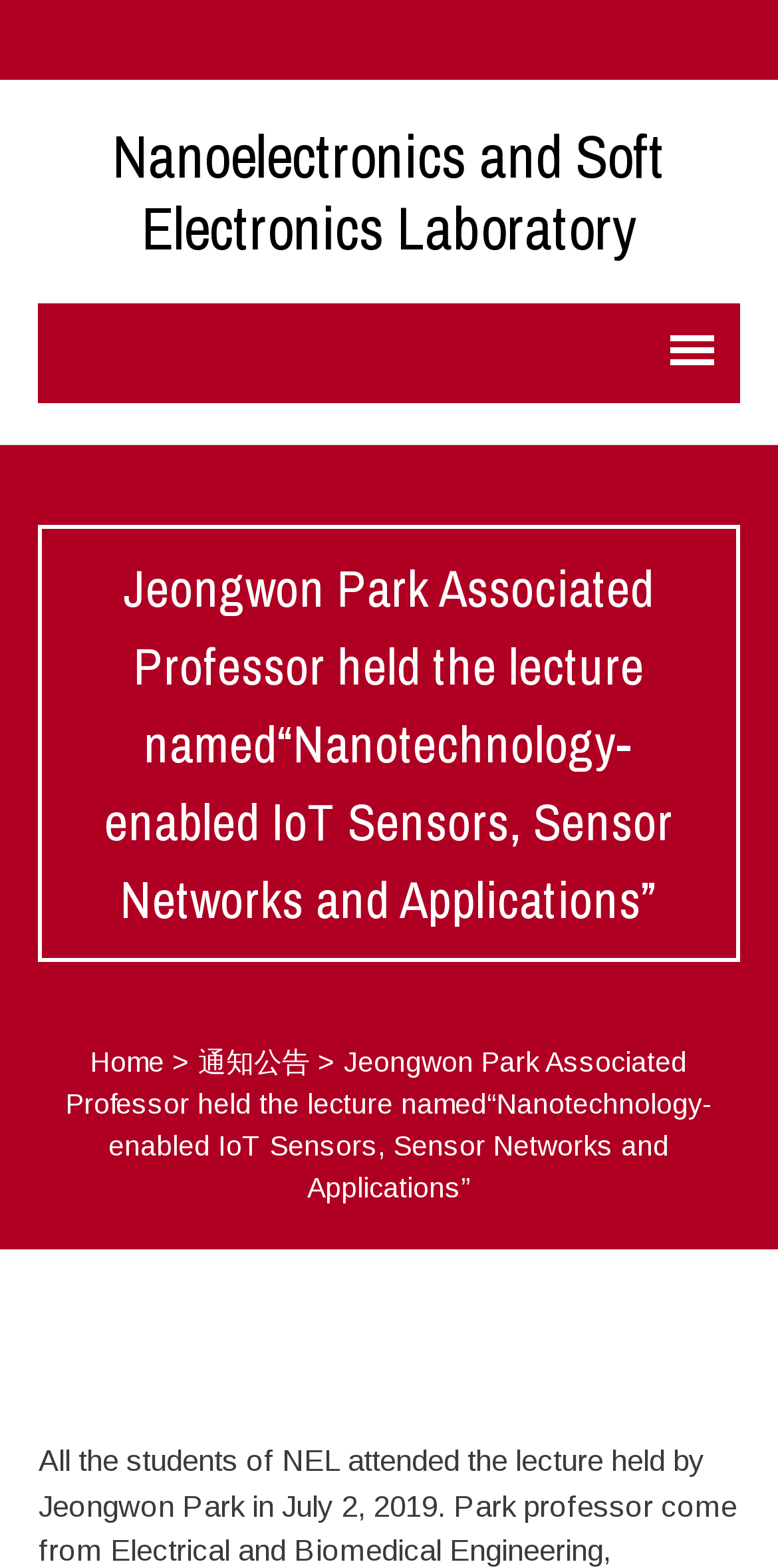Given the description: "Home", determine the bounding box coordinates of the UI element. The coordinates should be formatted as four float numbers between 0 and 1, [left, top, right, bottom].

[0.117, 0.667, 0.211, 0.687]